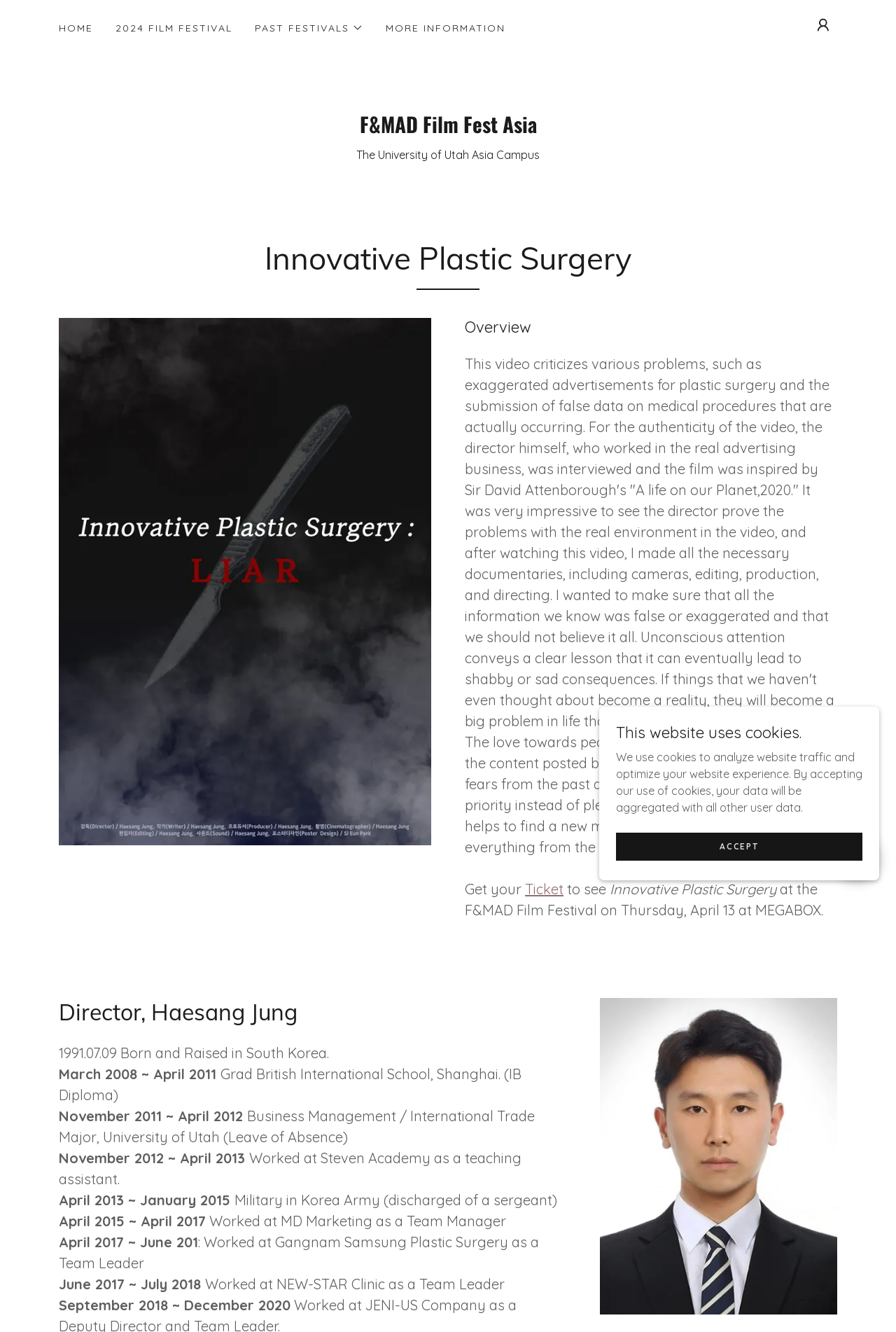Utilize the details in the image to thoroughly answer the following question: What is the date of the film festival?

The question asks for the date of the film festival. By looking at the webpage, we can see that the text 'at the F&MAD Film Festival on Thursday, April 13 at MEGABOX' is mentioned, which indicates that the film festival is on Thursday, April 13.